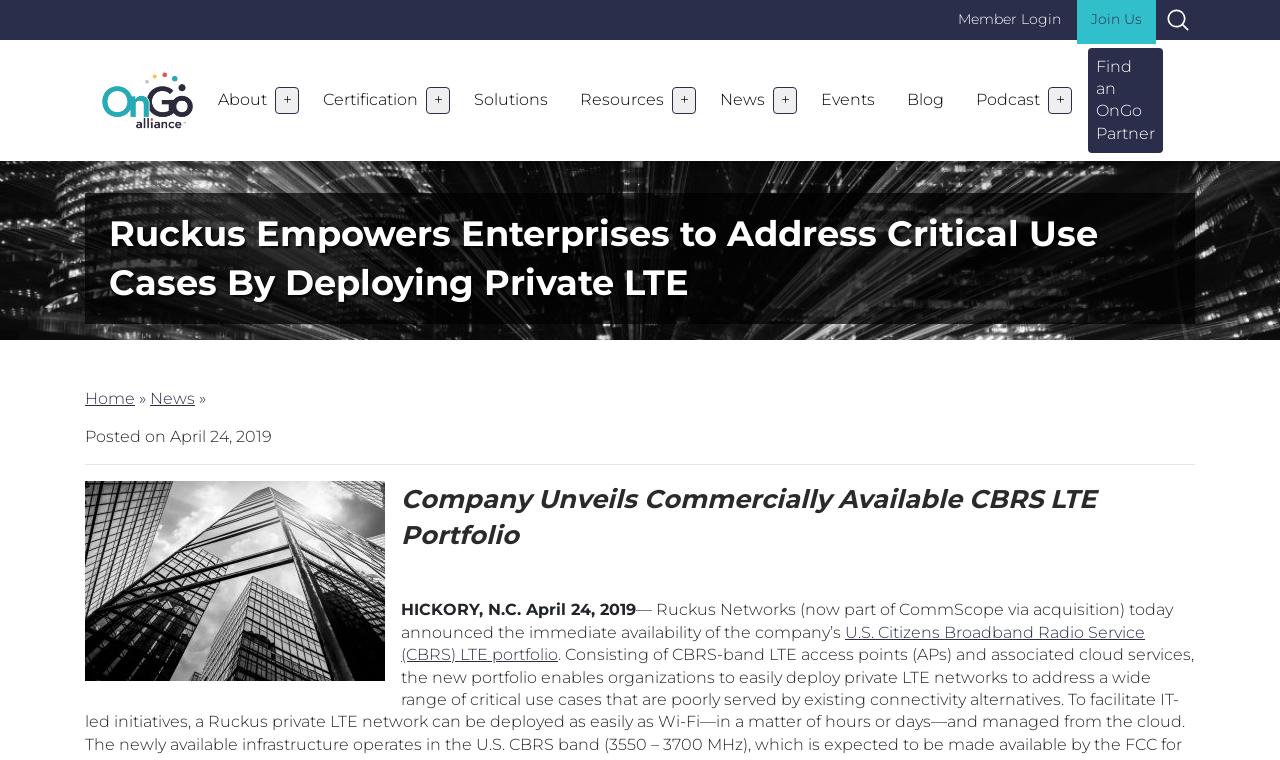Pinpoint the bounding box coordinates of the element to be clicked to execute the instruction: "search for something".

[0.906, 0.0, 0.934, 0.052]